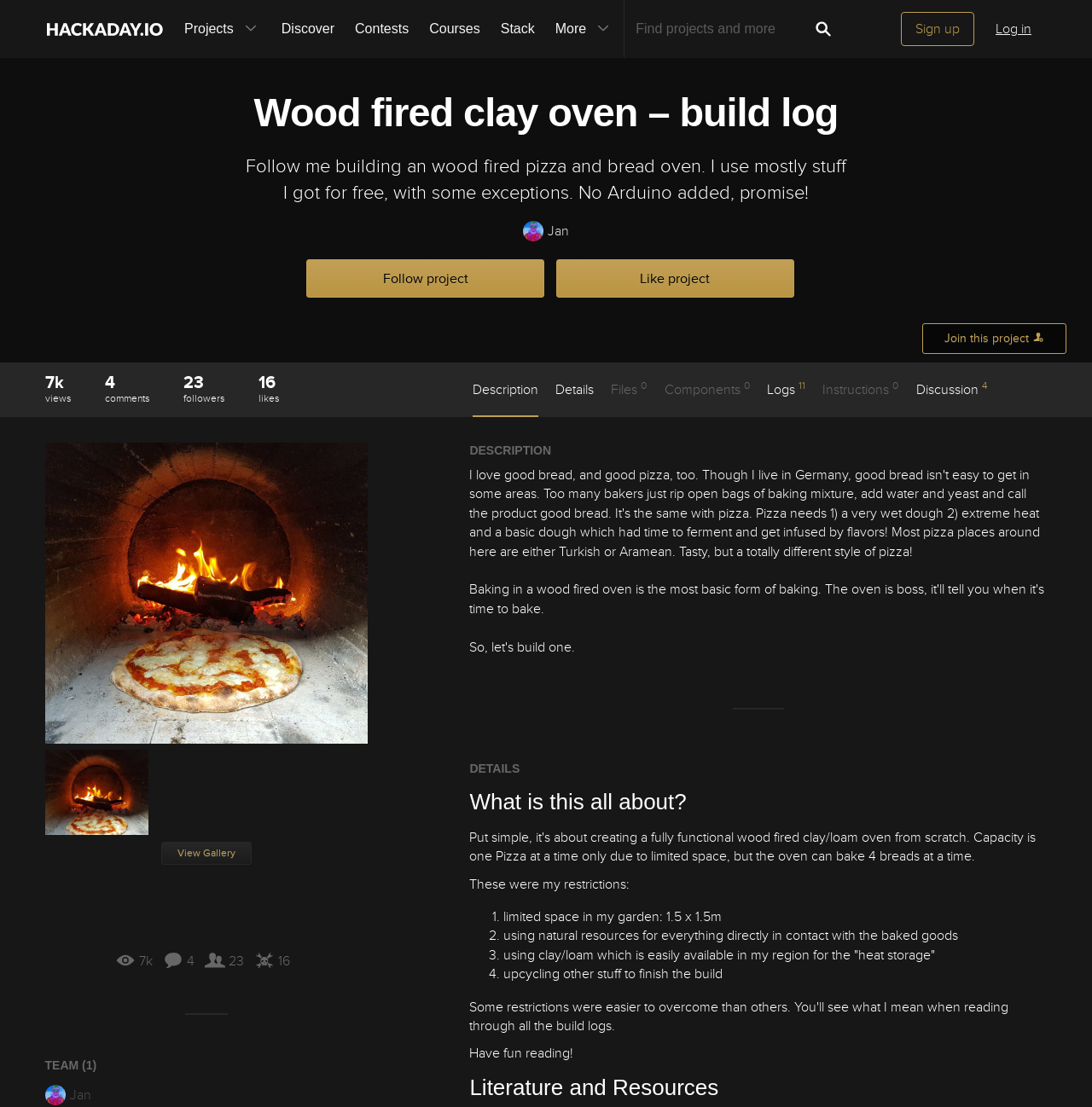Please provide the bounding box coordinates for the element that needs to be clicked to perform the instruction: "Search for projects". The coordinates must consist of four float numbers between 0 and 1, formatted as [left, top, right, bottom].

[0.581, 0.011, 0.739, 0.042]